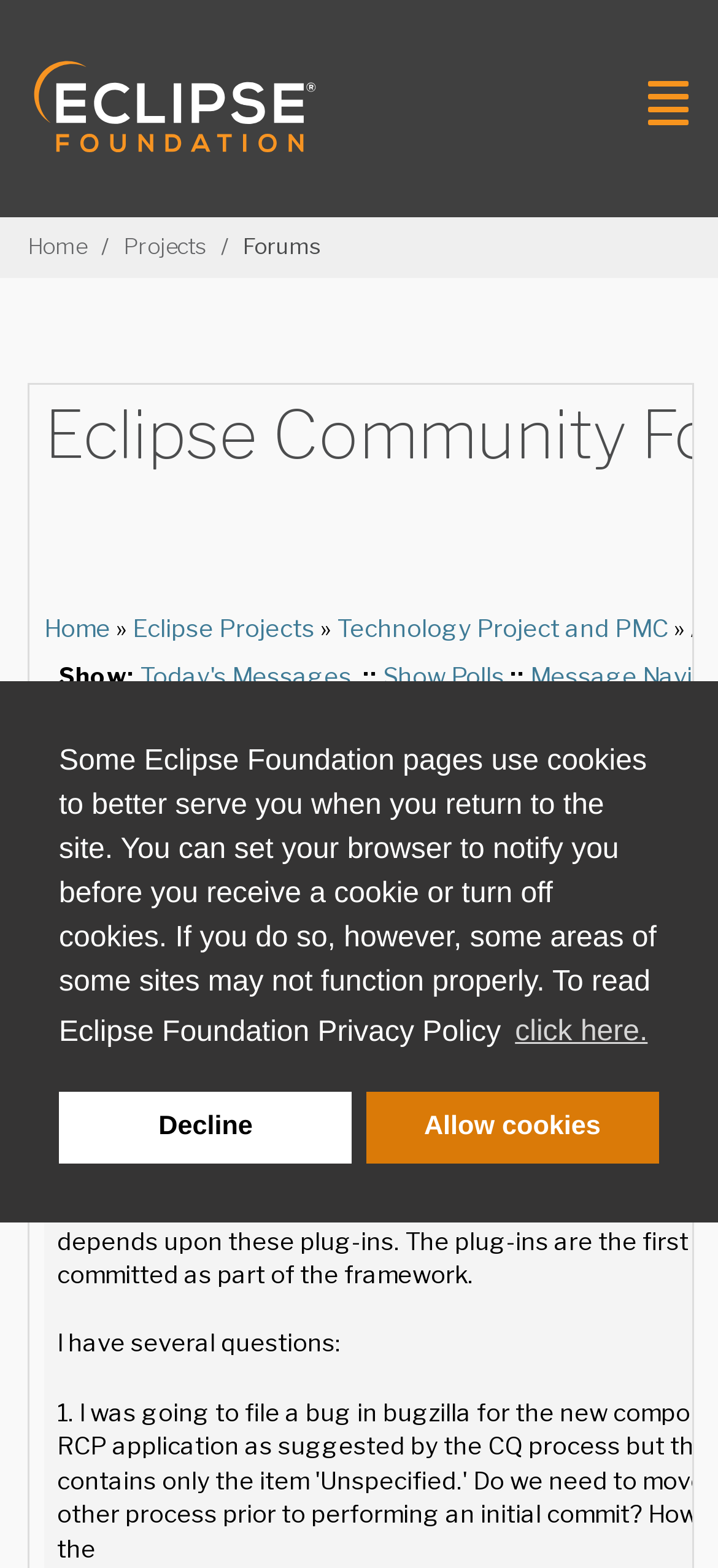Specify the bounding box coordinates of the area to click in order to execute this command: 'View the Today's Messages'. The coordinates should consist of four float numbers ranging from 0 to 1, and should be formatted as [left, top, right, bottom].

[0.195, 0.422, 0.49, 0.441]